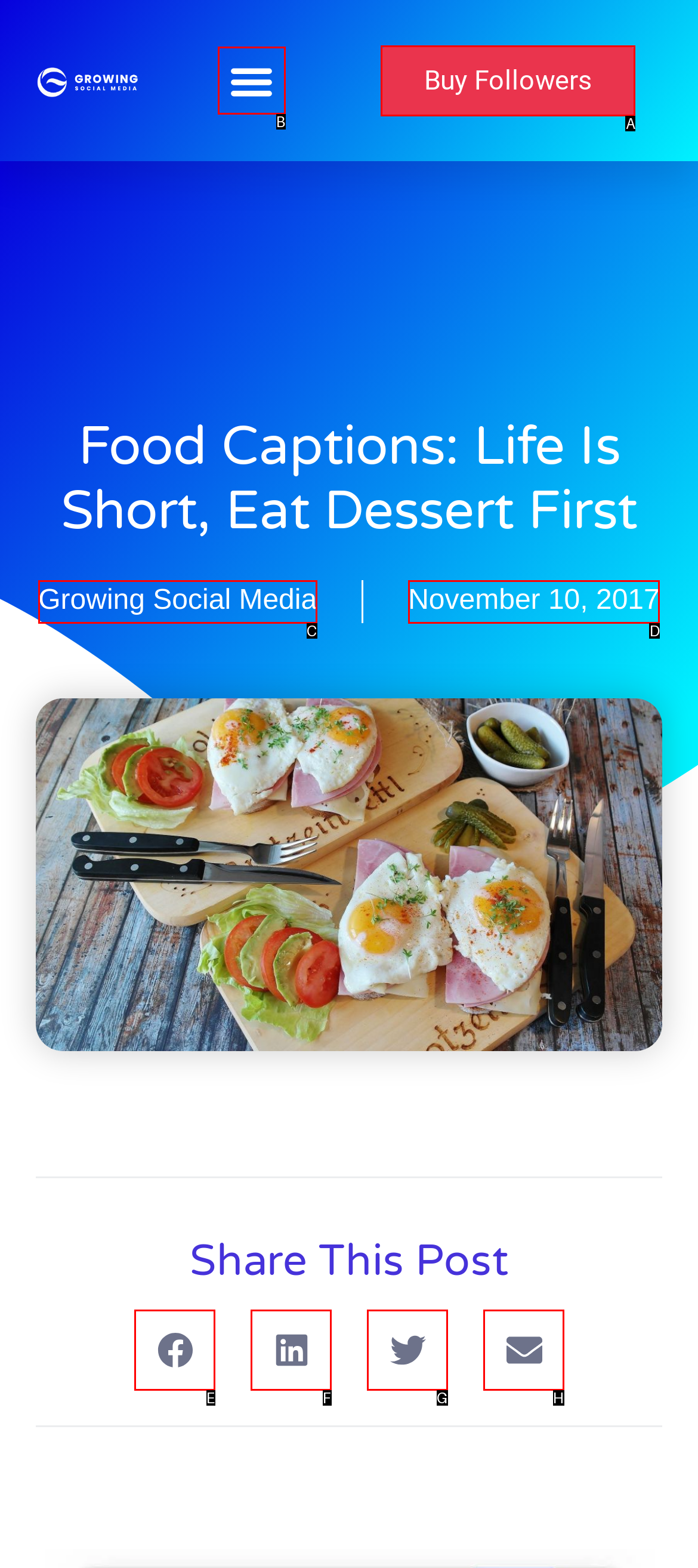Determine which HTML element should be clicked to carry out the following task: Access admin log in Respond with the letter of the appropriate option.

None